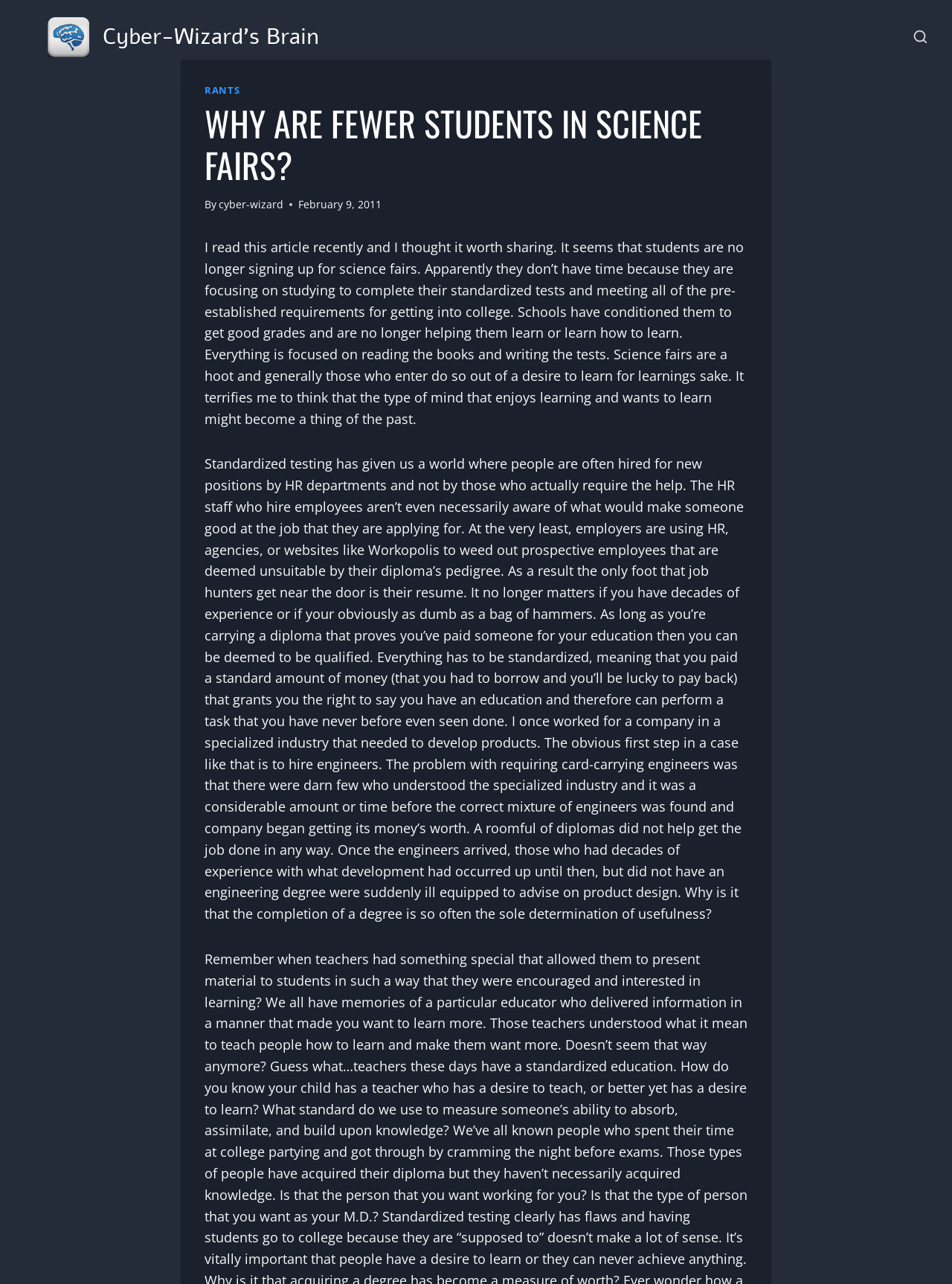Provide a one-word or one-phrase answer to the question:
Who is the author of this article?

cyber-wizard